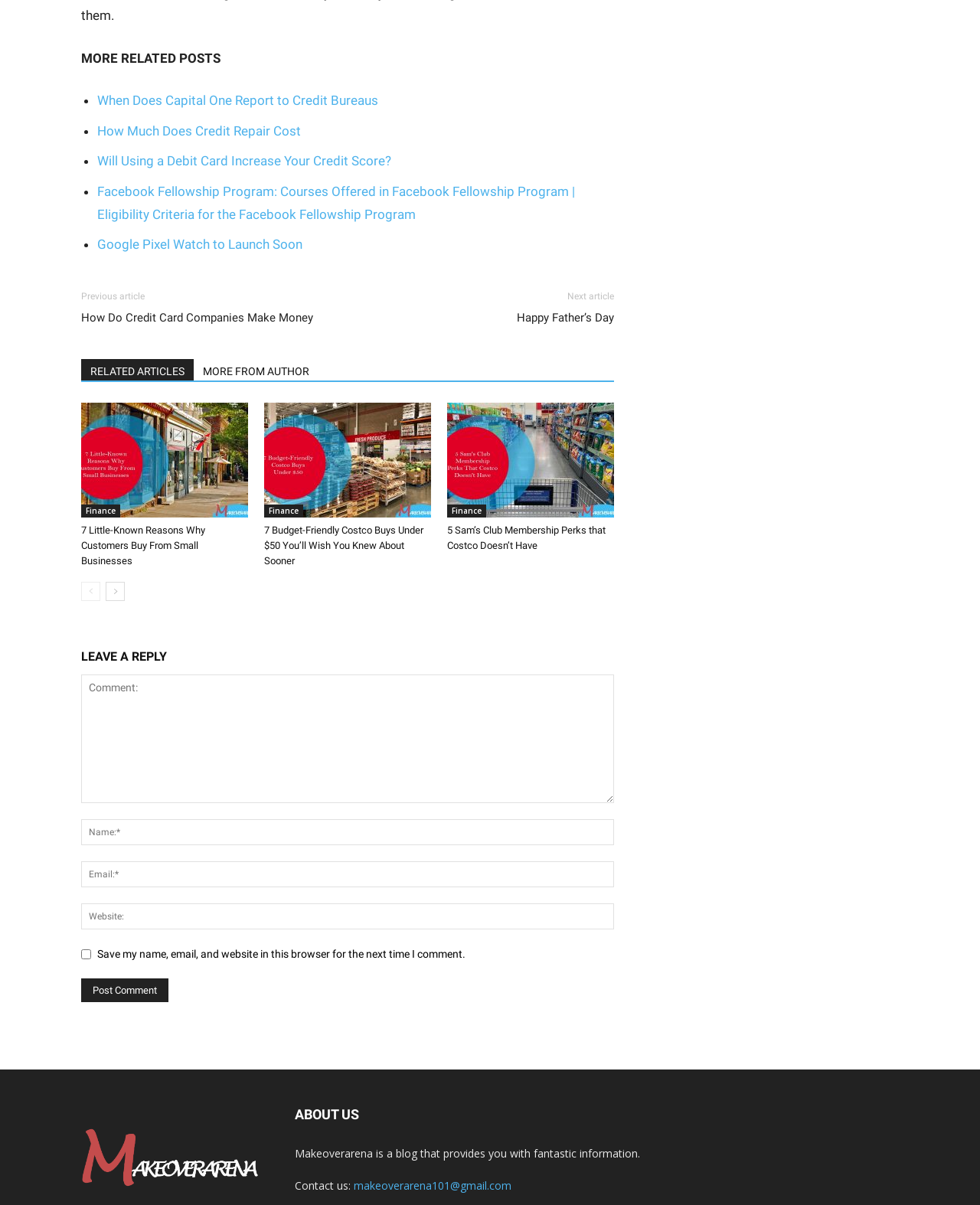Determine the bounding box coordinates of the UI element that matches the following description: "MORE FROM AUTHOR". The coordinates should be four float numbers between 0 and 1 in the format [left, top, right, bottom].

[0.198, 0.298, 0.325, 0.316]